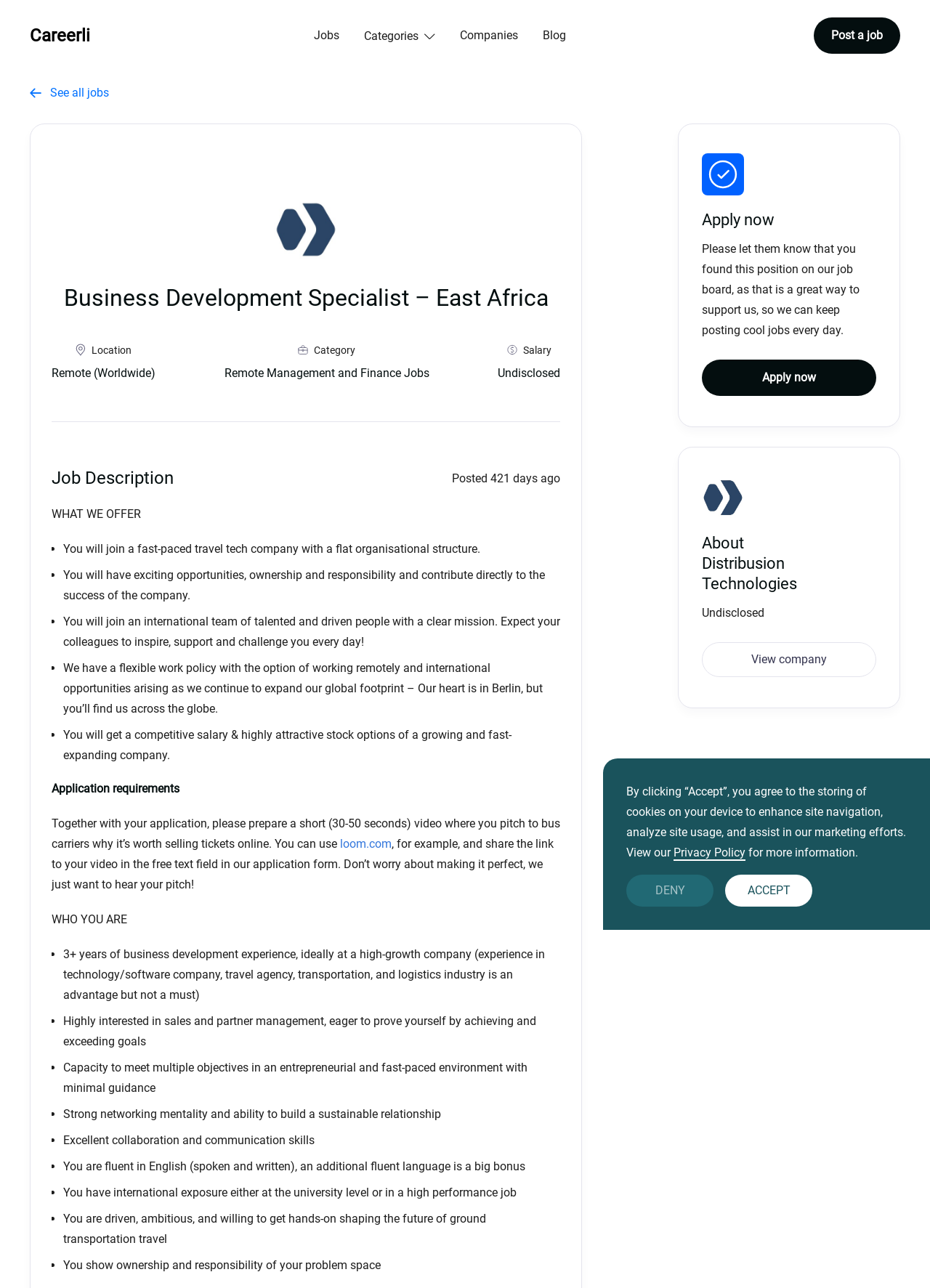What is the company name of the job posting?
Based on the content of the image, thoroughly explain and answer the question.

I determined the company name by looking at the heading element with the text 'Distribusion Technologies' which is located at the bottom of the job posting section, above the 'About' section.